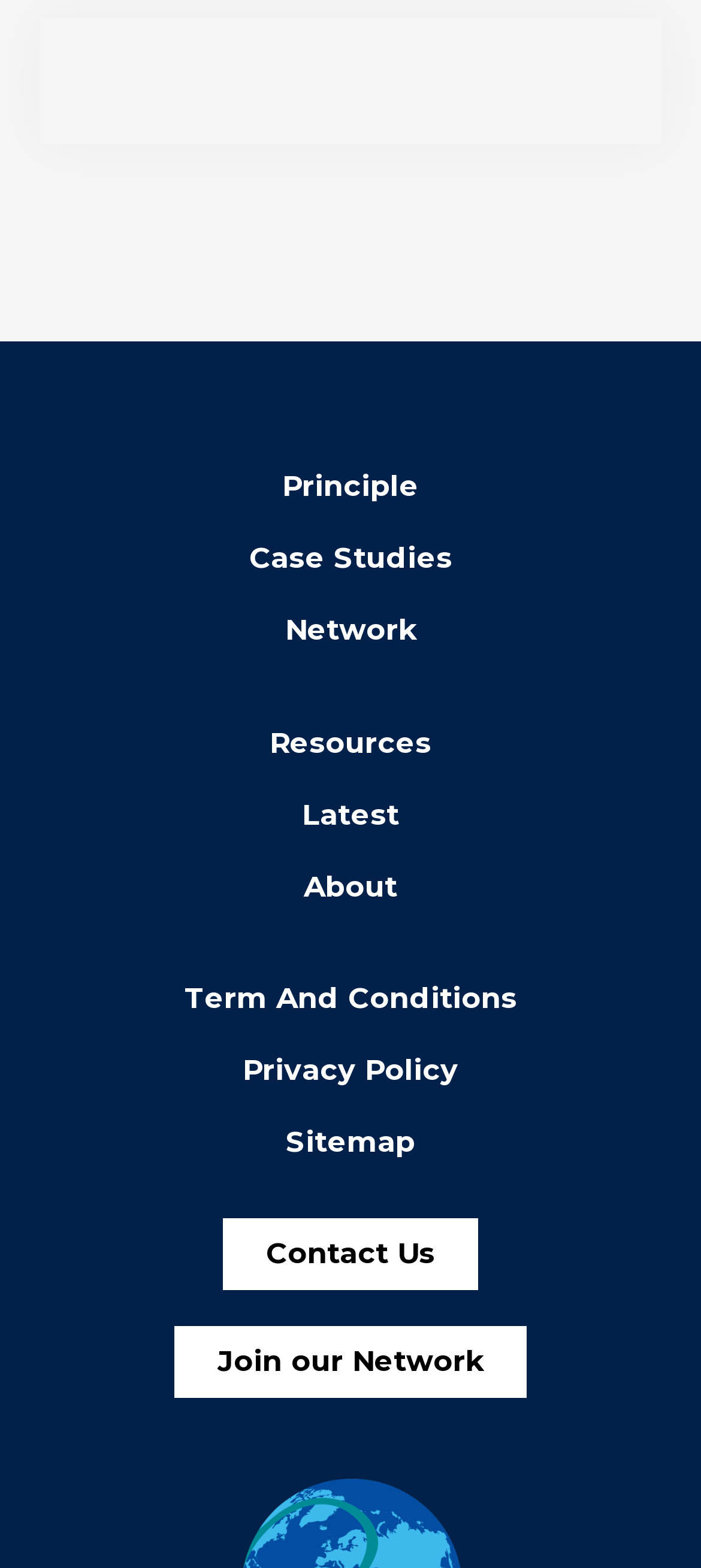Use a single word or phrase to answer the question: Are there any links with a y-coordinate greater than 0.7?

Yes